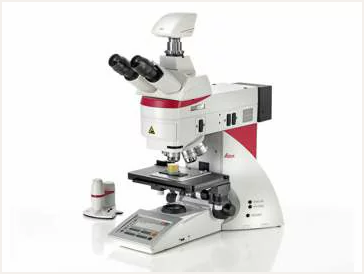What is the purpose of the sample holder on the stage?
Ensure your answer is thorough and detailed.

The caption explains that the stage is equipped with a sample holder, which facilitates precise placement of specimens for examination, indicating that the sample holder is used to accurately position samples under the microscope.